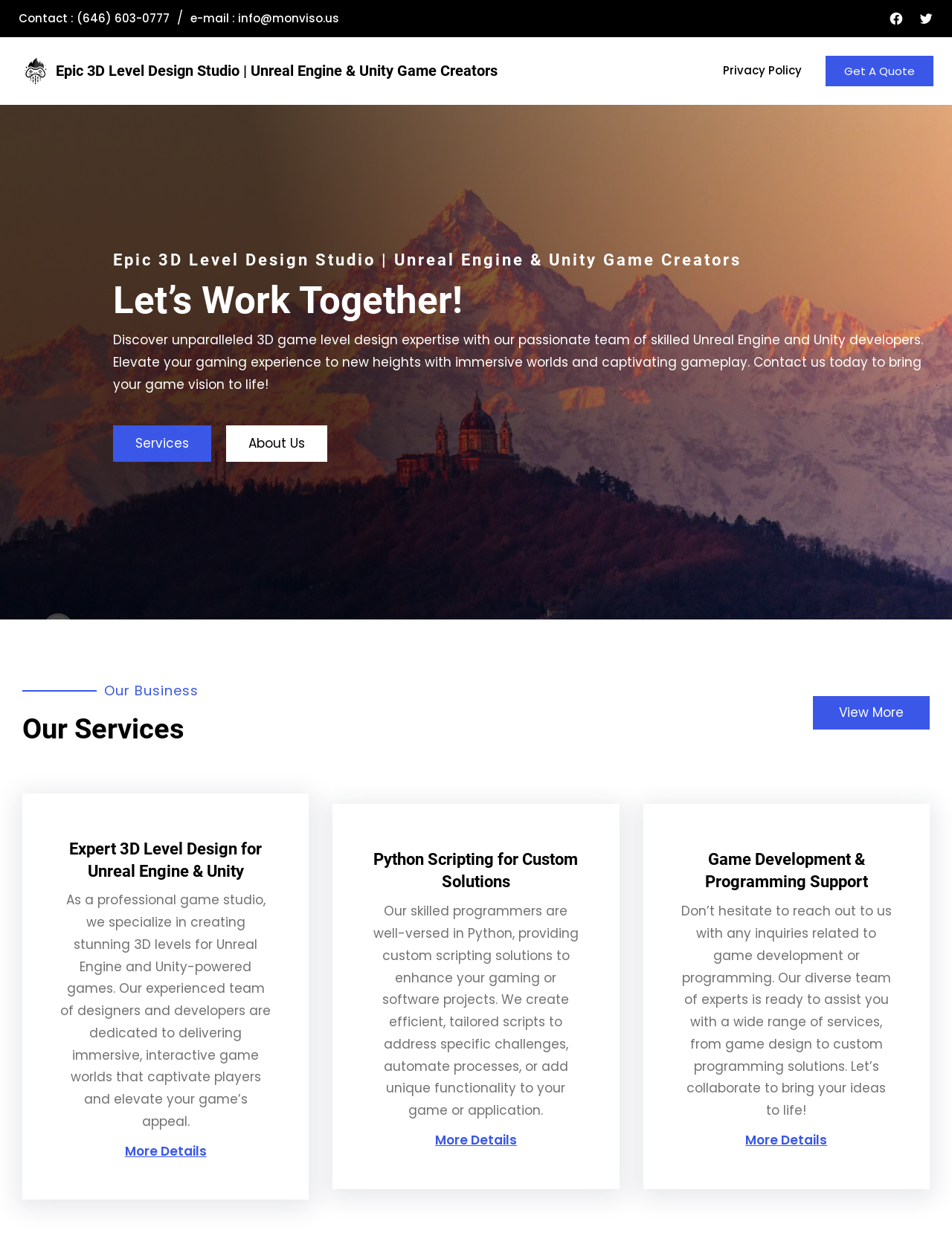Determine the bounding box for the HTML element described here: "More Details". The coordinates should be given as [left, top, right, bottom] with each number being a float between 0 and 1.

[0.783, 0.917, 0.869, 0.932]